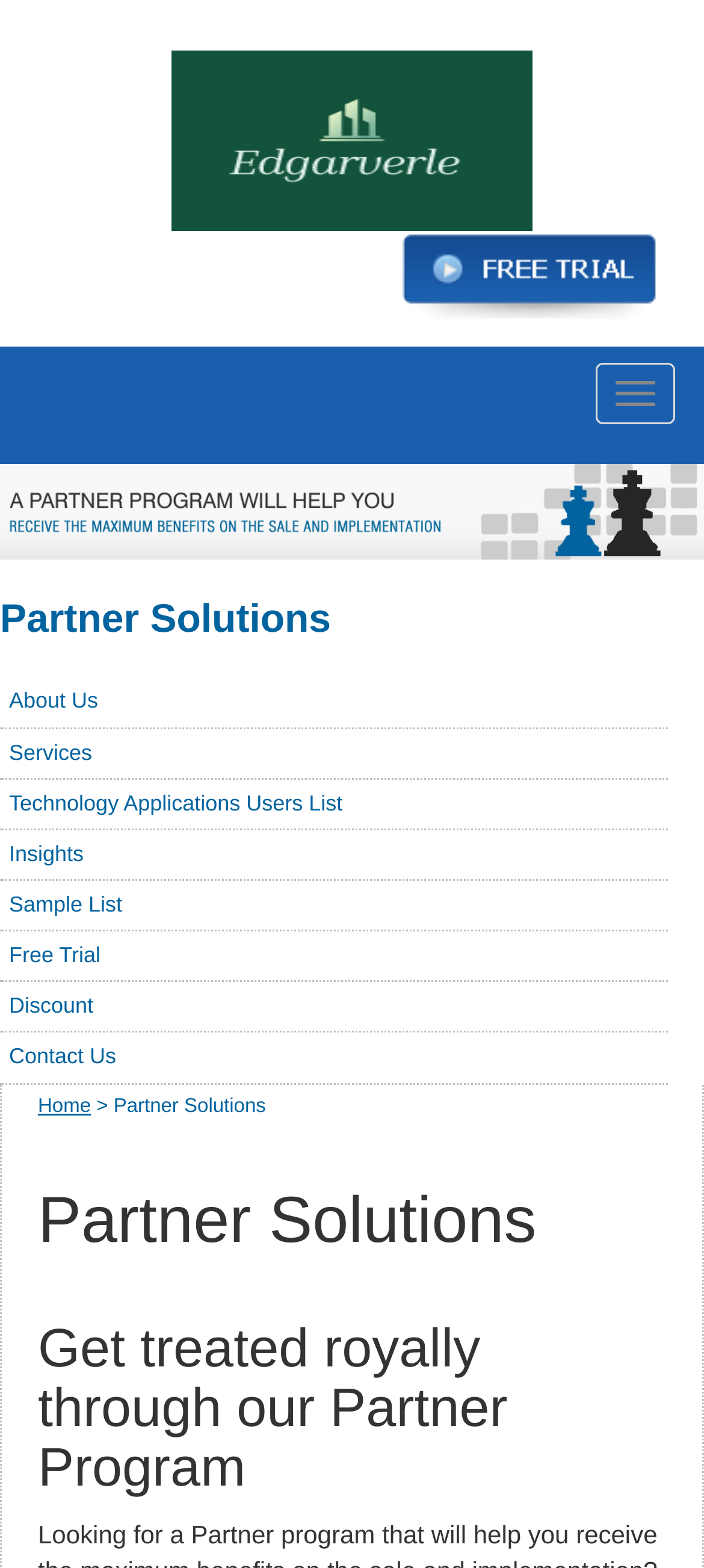Please find the bounding box coordinates for the clickable element needed to perform this instruction: "Contact Us".

[0.0, 0.659, 0.949, 0.691]